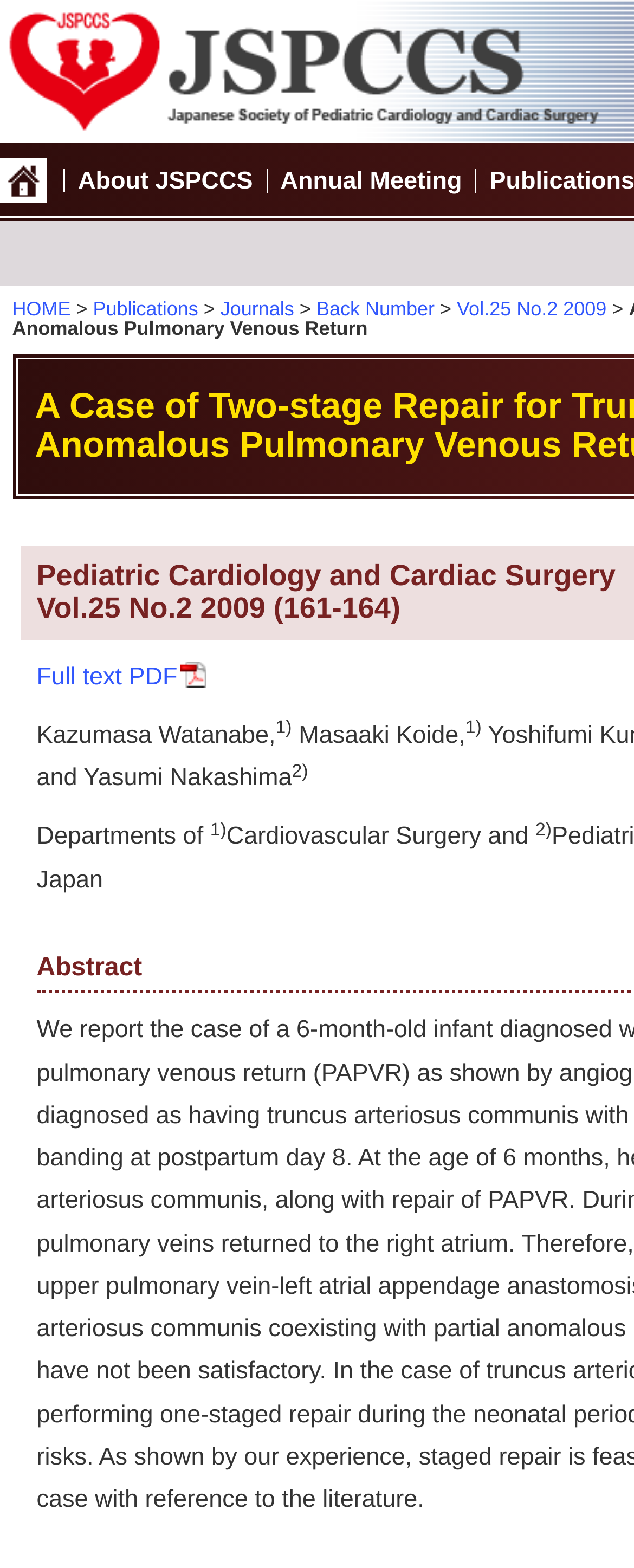Who are the authors of the article?
Offer a detailed and exhaustive answer to the question.

The authors of the article are listed below the title, with their names followed by superscripts indicating their affiliations. The names are Kazumasa Watanabe, Masaaki Koide, and Yasumi Nakashima.